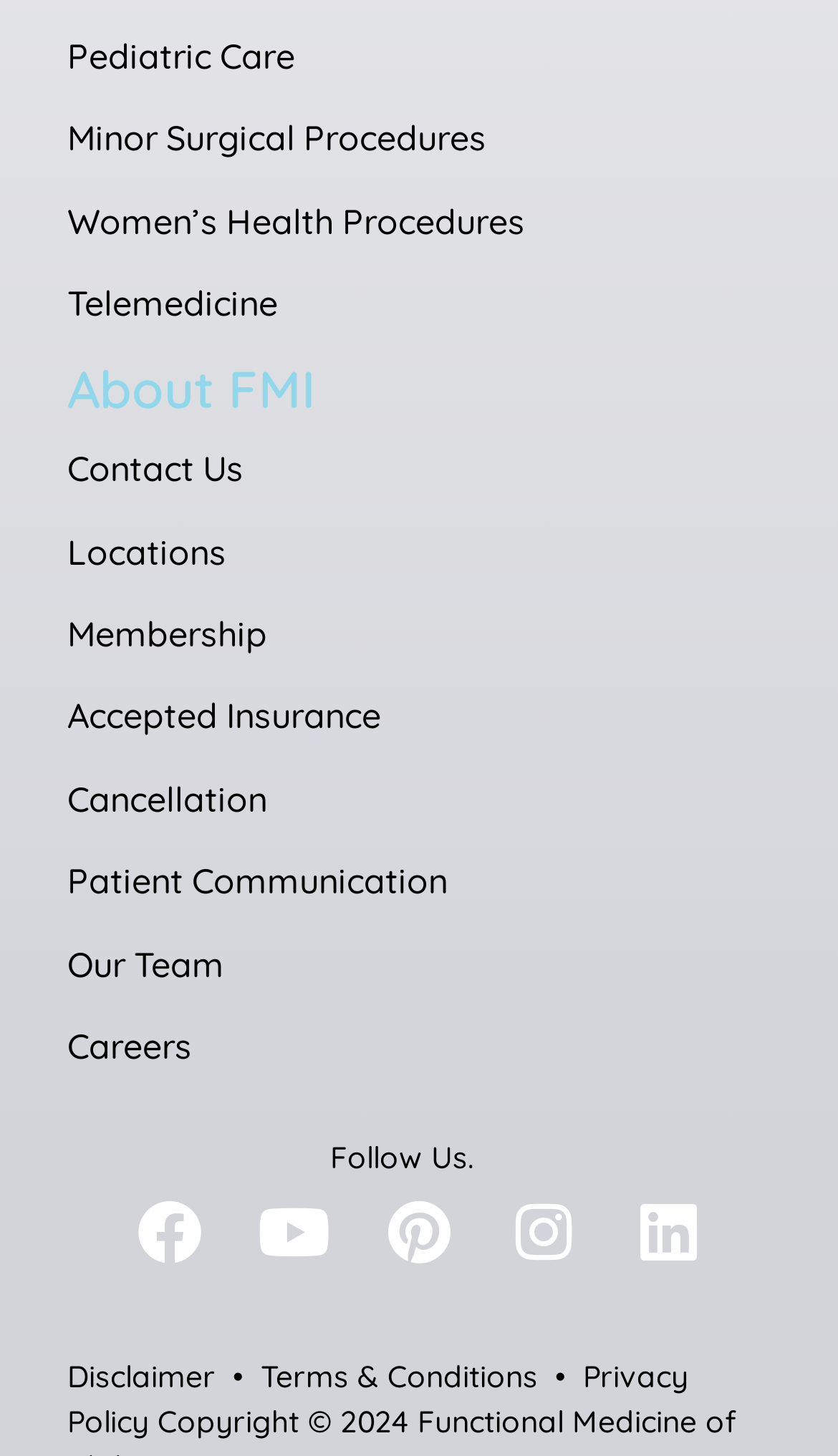Could you determine the bounding box coordinates of the clickable element to complete the instruction: "View Locations"? Provide the coordinates as four float numbers between 0 and 1, i.e., [left, top, right, bottom].

[0.08, 0.364, 0.27, 0.393]